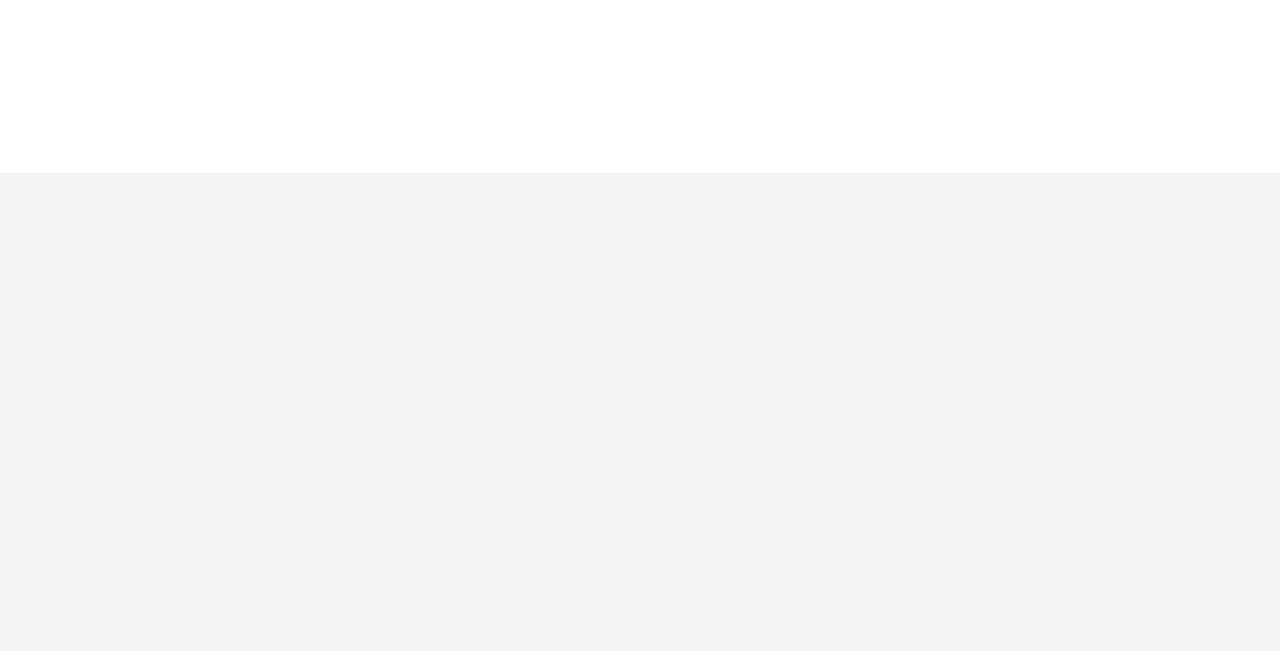Determine the bounding box coordinates (top-left x, top-left y, bottom-right x, bottom-right y) of the UI element described in the following text: Sustainability

[0.044, 0.781, 0.11, 0.812]